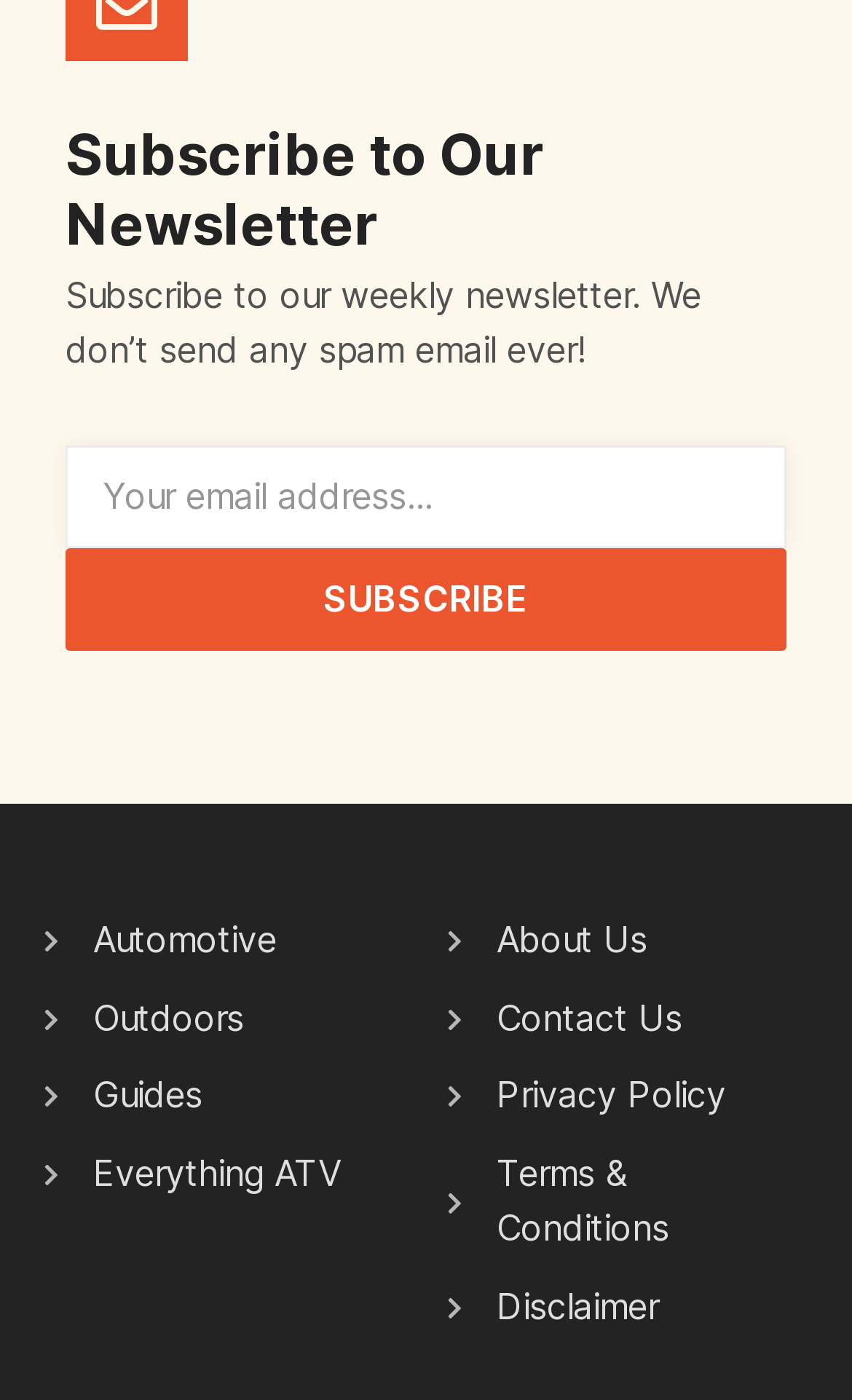Kindly determine the bounding box coordinates of the area that needs to be clicked to fulfill this instruction: "View automotive page".

[0.051, 0.652, 0.473, 0.692]